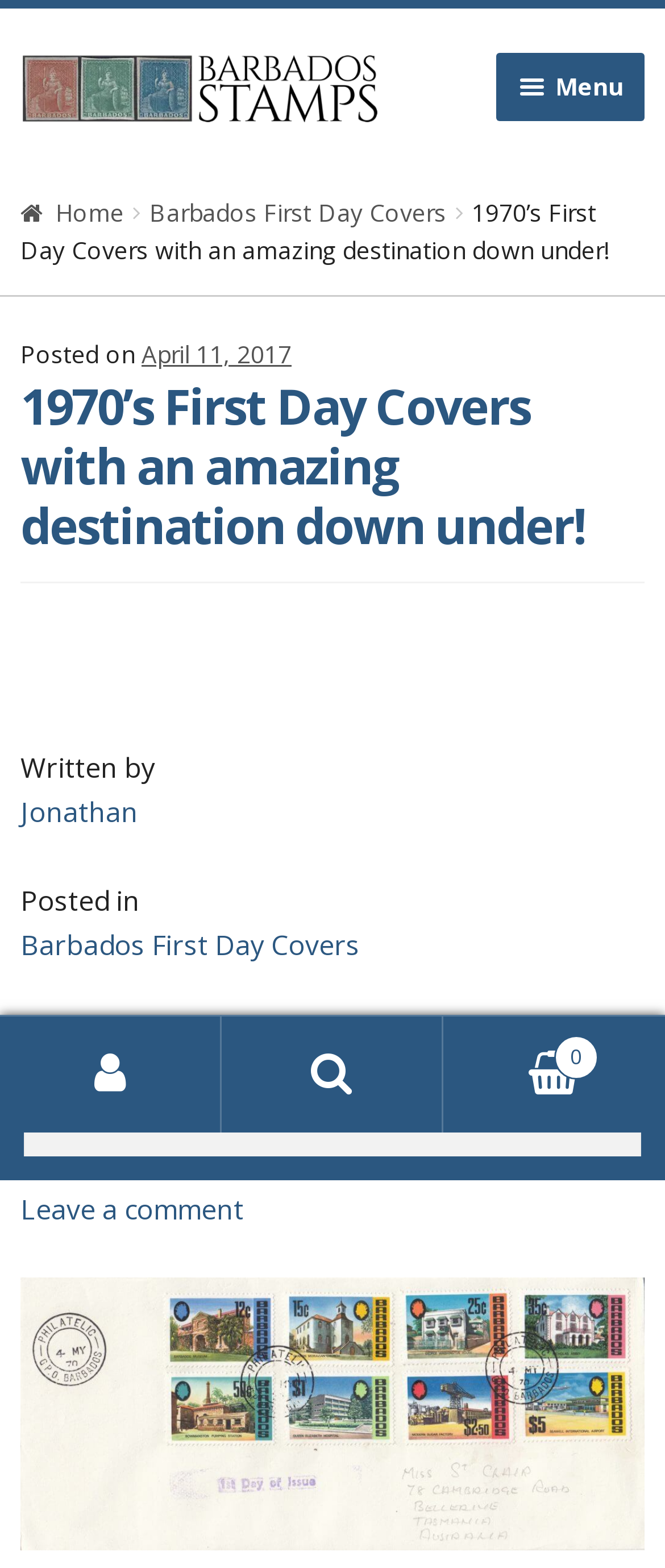Mark the bounding box of the element that matches the following description: "Resources".

[0.031, 0.828, 0.982, 0.887]